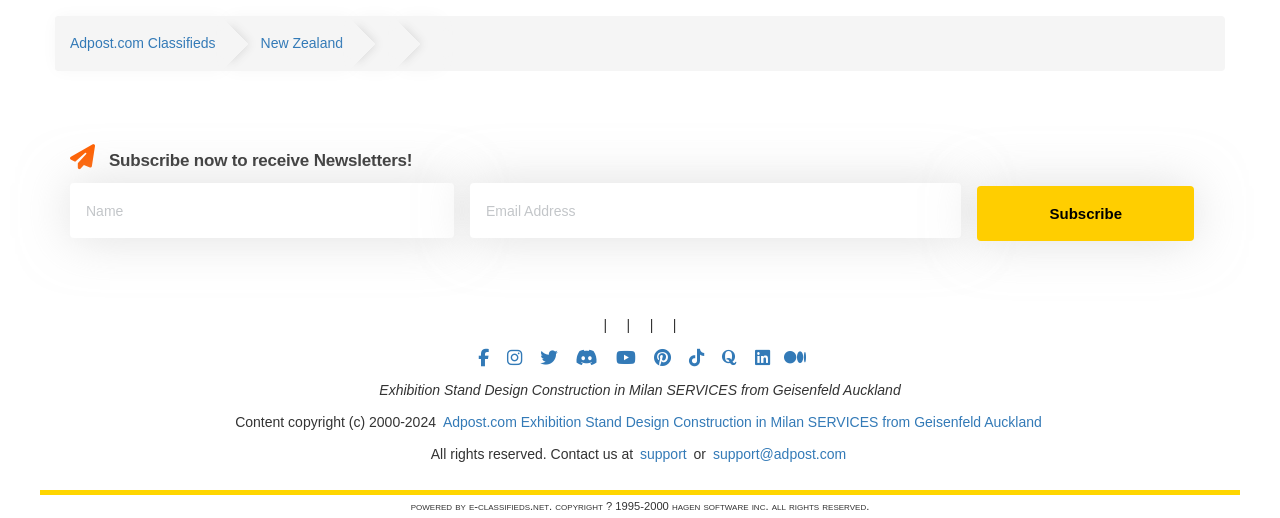Identify the bounding box coordinates of the element to click to follow this instruction: 'Subscribe to newsletters'. Ensure the coordinates are four float values between 0 and 1, provided as [left, top, right, bottom].

[0.764, 0.36, 0.933, 0.466]